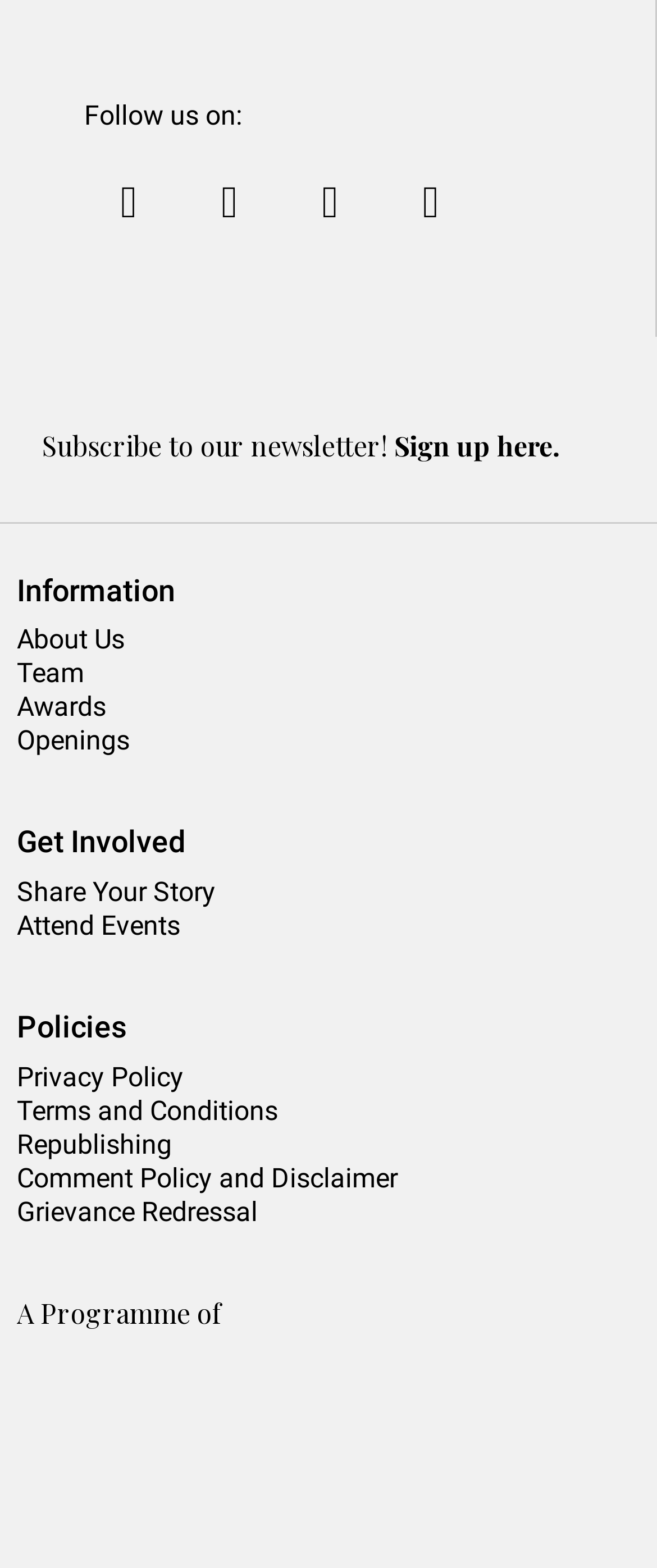Provide a thorough and detailed response to the question by examining the image: 
What is the name of the programme that Citizen Matters is a part of?

The webpage mentions that Citizen Matters is 'A Programme of' but does not specify the name of the programme.